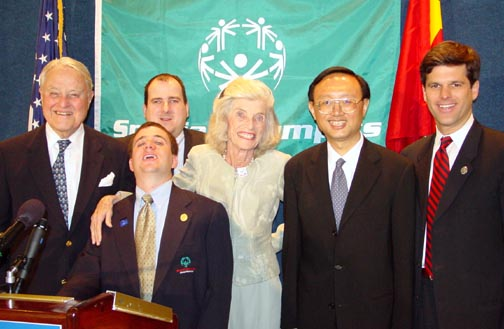Refer to the image and answer the question with as much detail as possible: What is the event being promoted in the image?

The caption states that the image captures a moment from a significant event promoting the 2007 Special Olympics World Summer Games, which were awarded to China, indicating that the event being promoted is the 2007 Special Olympics World Summer Games.